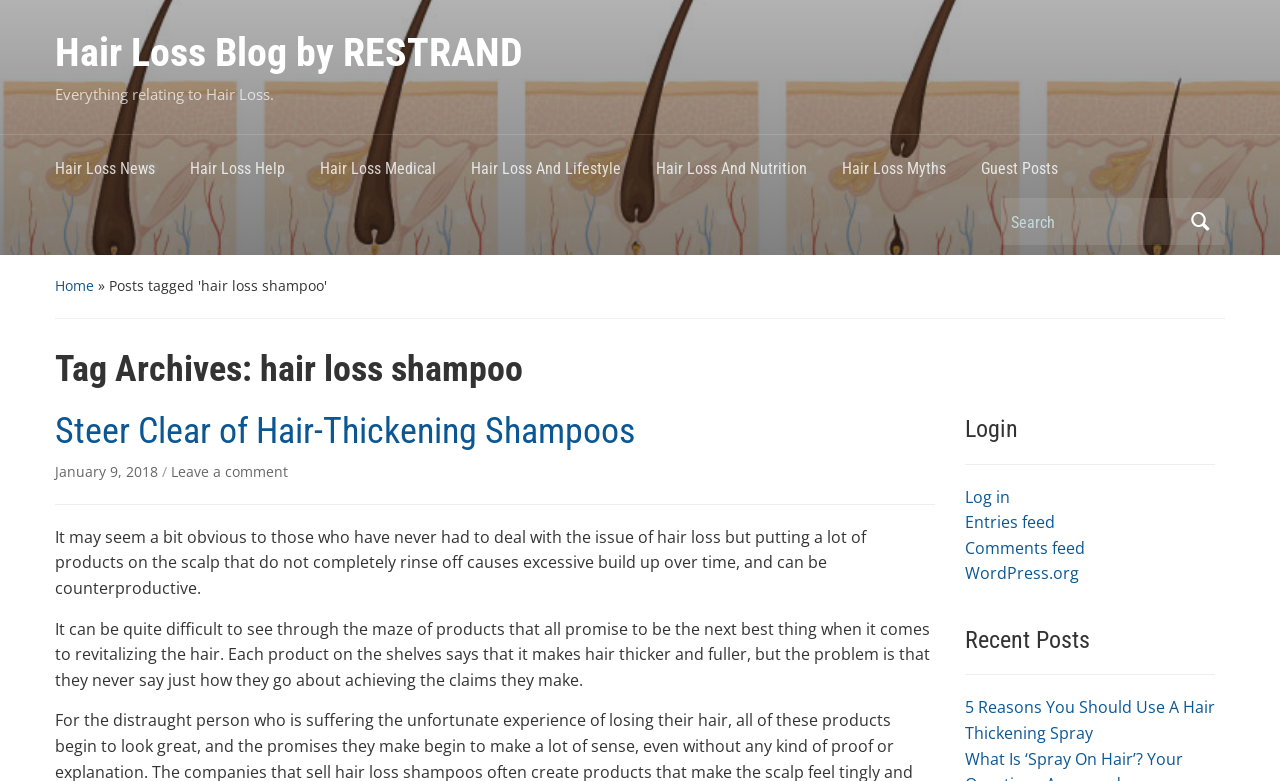Using the format (top-left x, top-left y, bottom-right x, bottom-right y), and given the element description, identify the bounding box coordinates within the screenshot: Home

[0.043, 0.354, 0.073, 0.378]